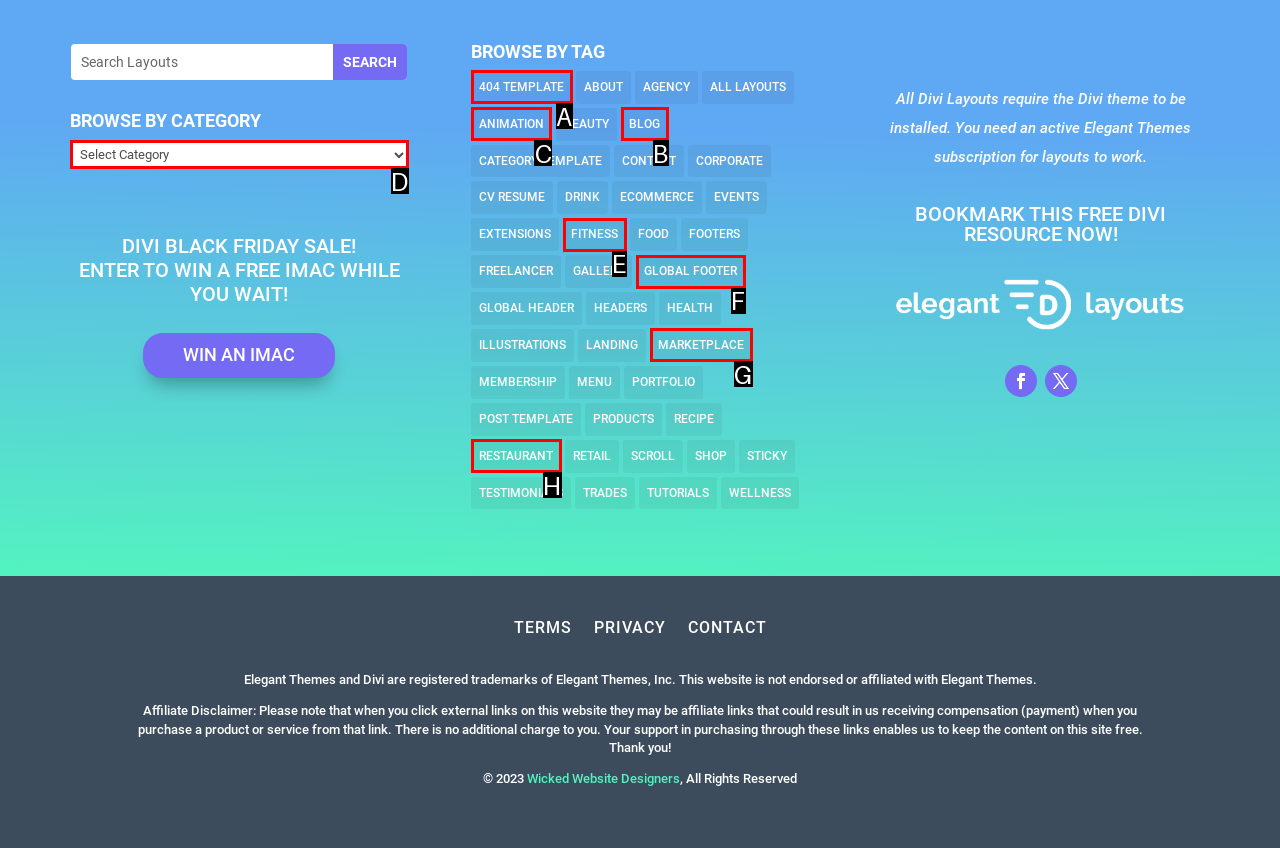Tell me which one HTML element you should click to complete the following task: Explore animation templates
Answer with the option's letter from the given choices directly.

C